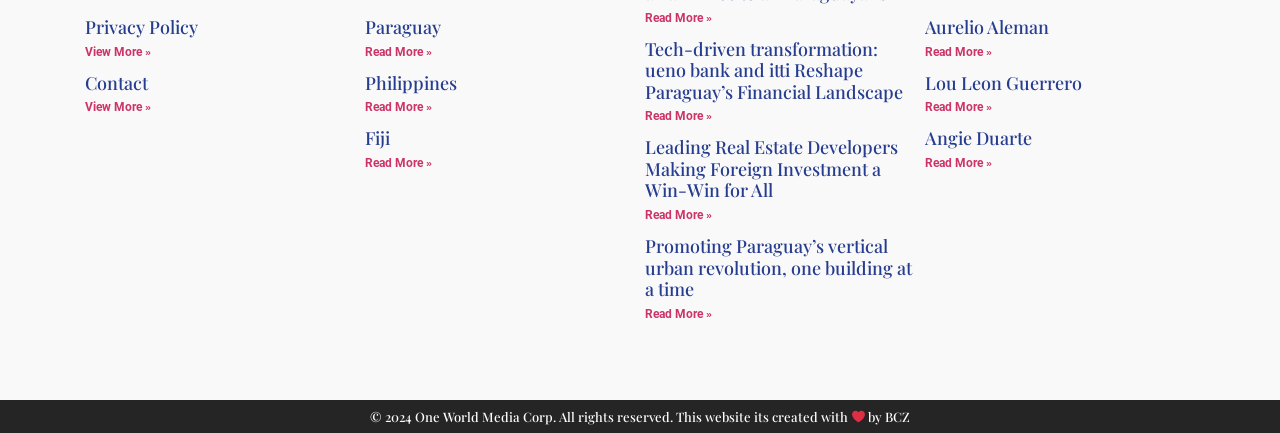Find the bounding box coordinates of the clickable region needed to perform the following instruction: "Read more about Privacy Policy". The coordinates should be provided as four float numbers between 0 and 1, i.e., [left, top, right, bottom].

[0.066, 0.103, 0.118, 0.135]